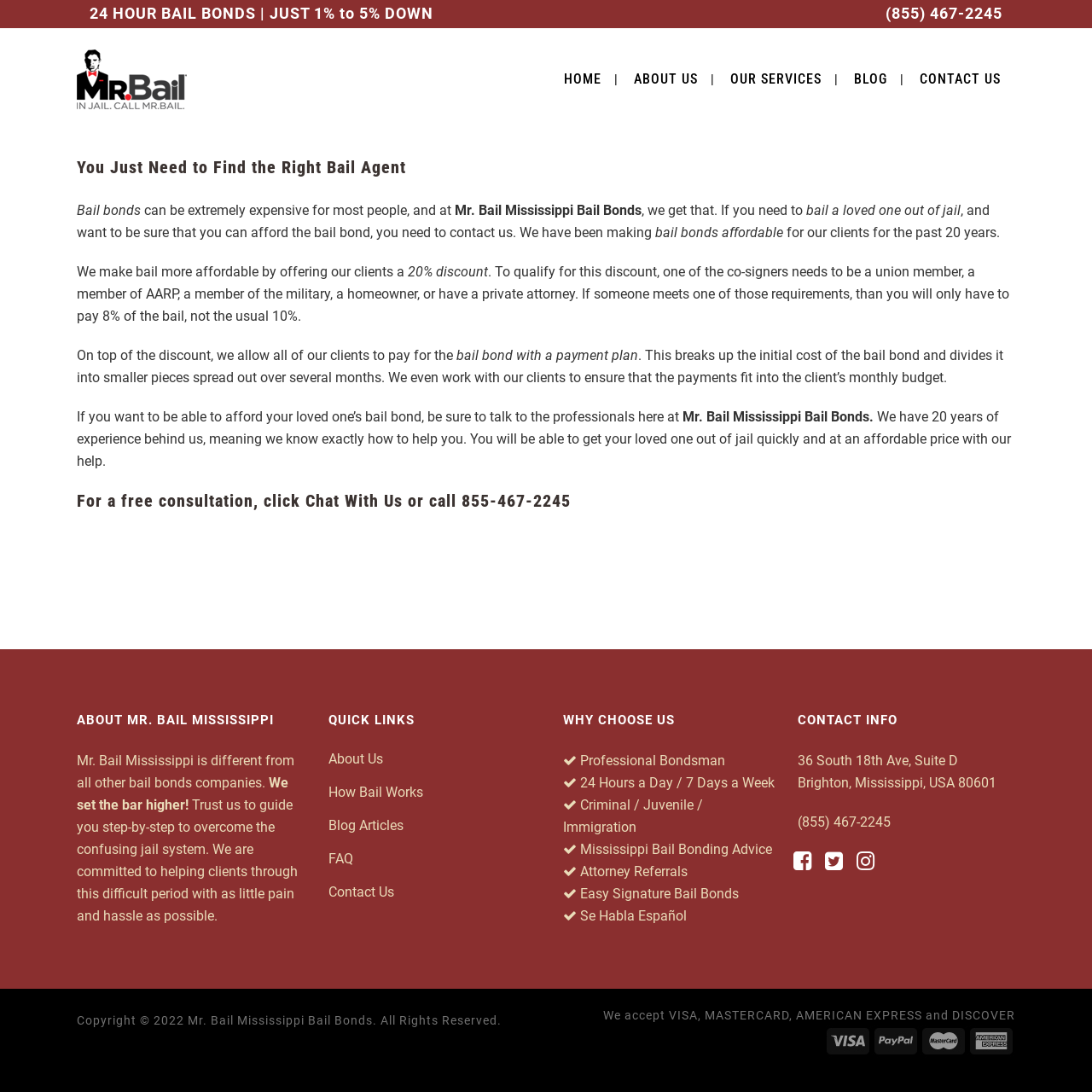Specify the bounding box coordinates of the area that needs to be clicked to achieve the following instruction: "Call the phone number (855) 467-2245".

[0.811, 0.004, 0.918, 0.02]